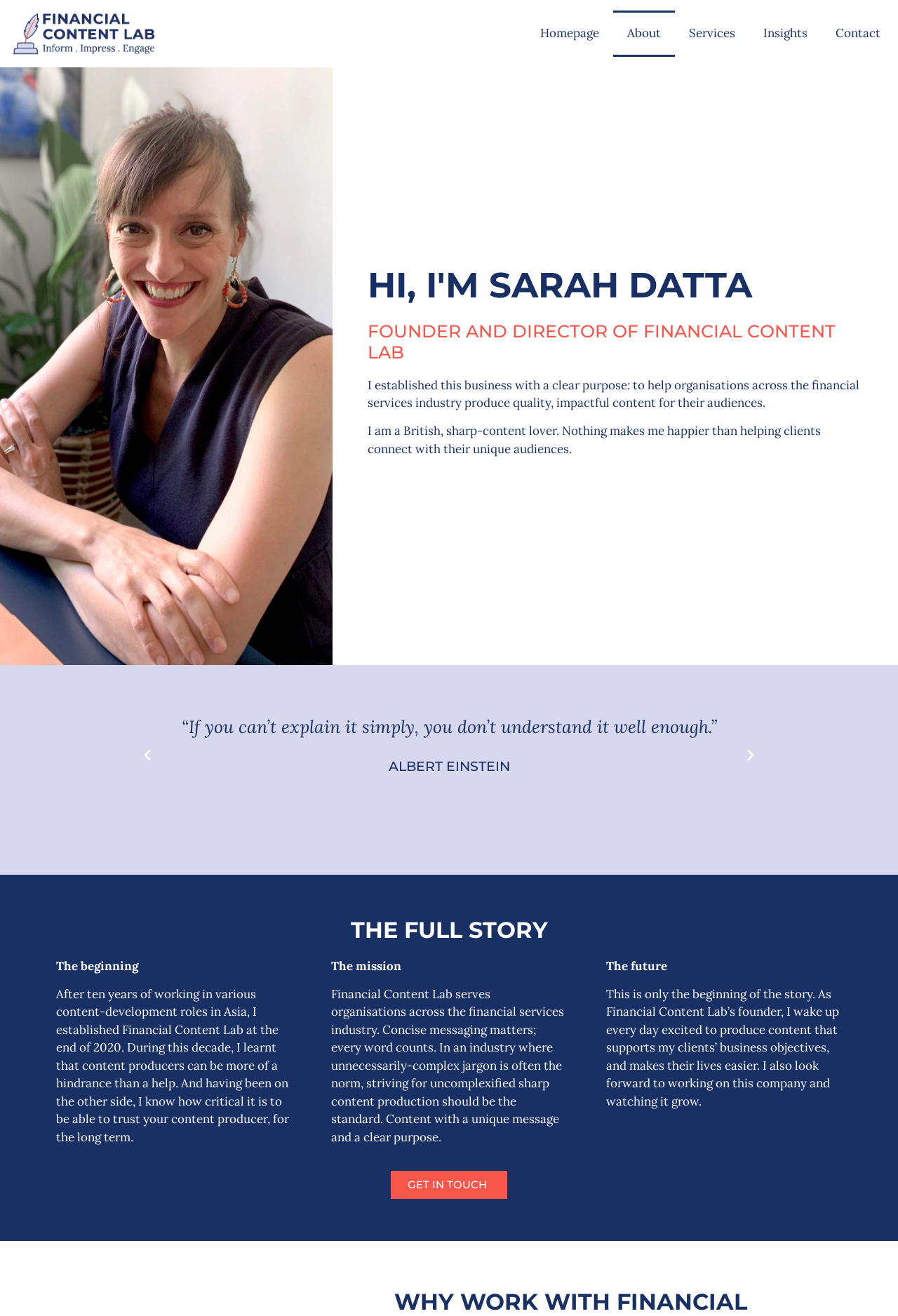Provide the bounding box coordinates in the format (top-left x, top-left y, bottom-right x, bottom-right y). All values are floating point numbers between 0 and 1. Determine the bounding box coordinate of the UI element described as: Get in touch

[0.435, 0.89, 0.565, 0.911]